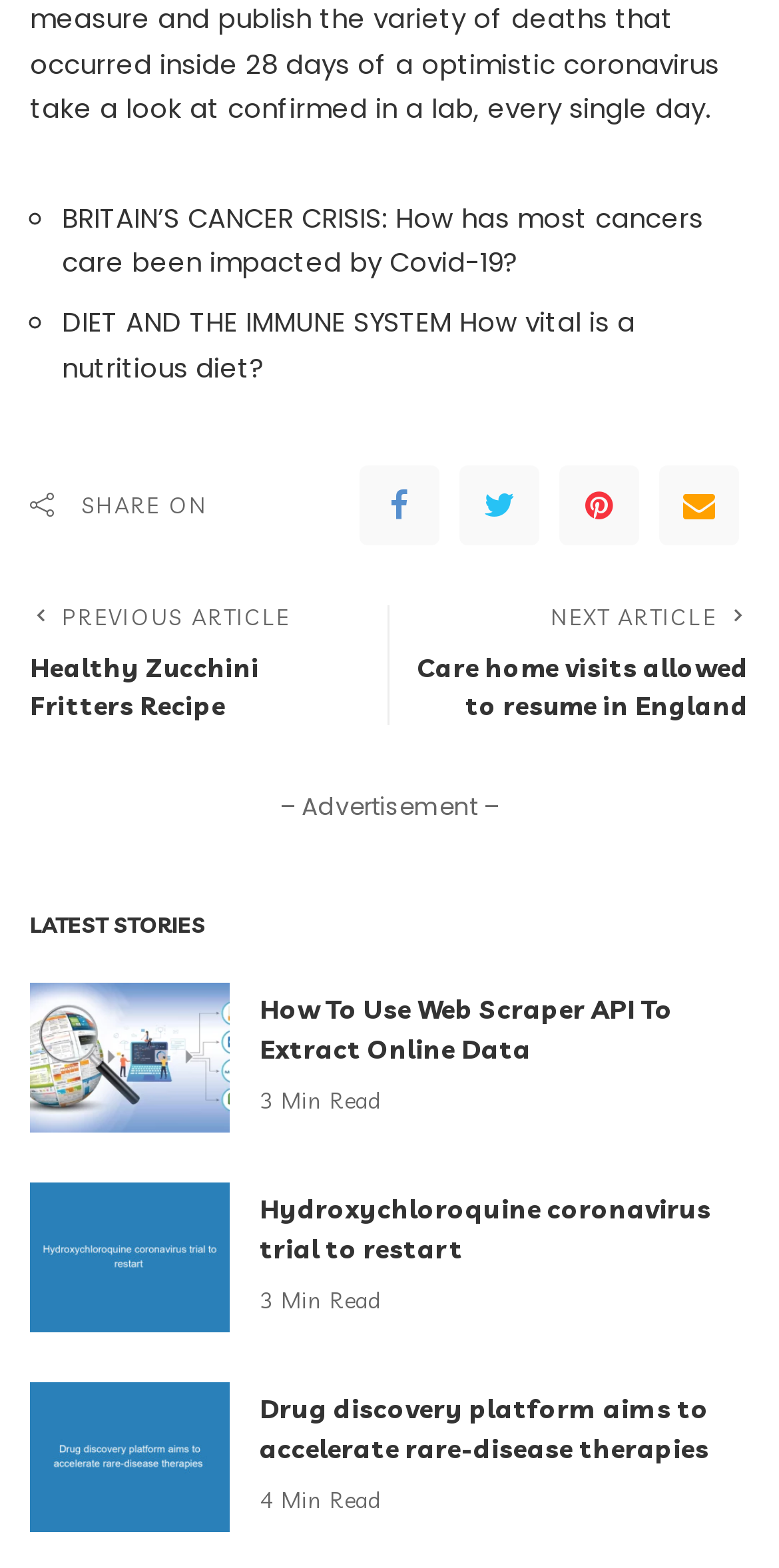Select the bounding box coordinates of the element I need to click to carry out the following instruction: "Read previous article".

[0.038, 0.386, 0.472, 0.463]